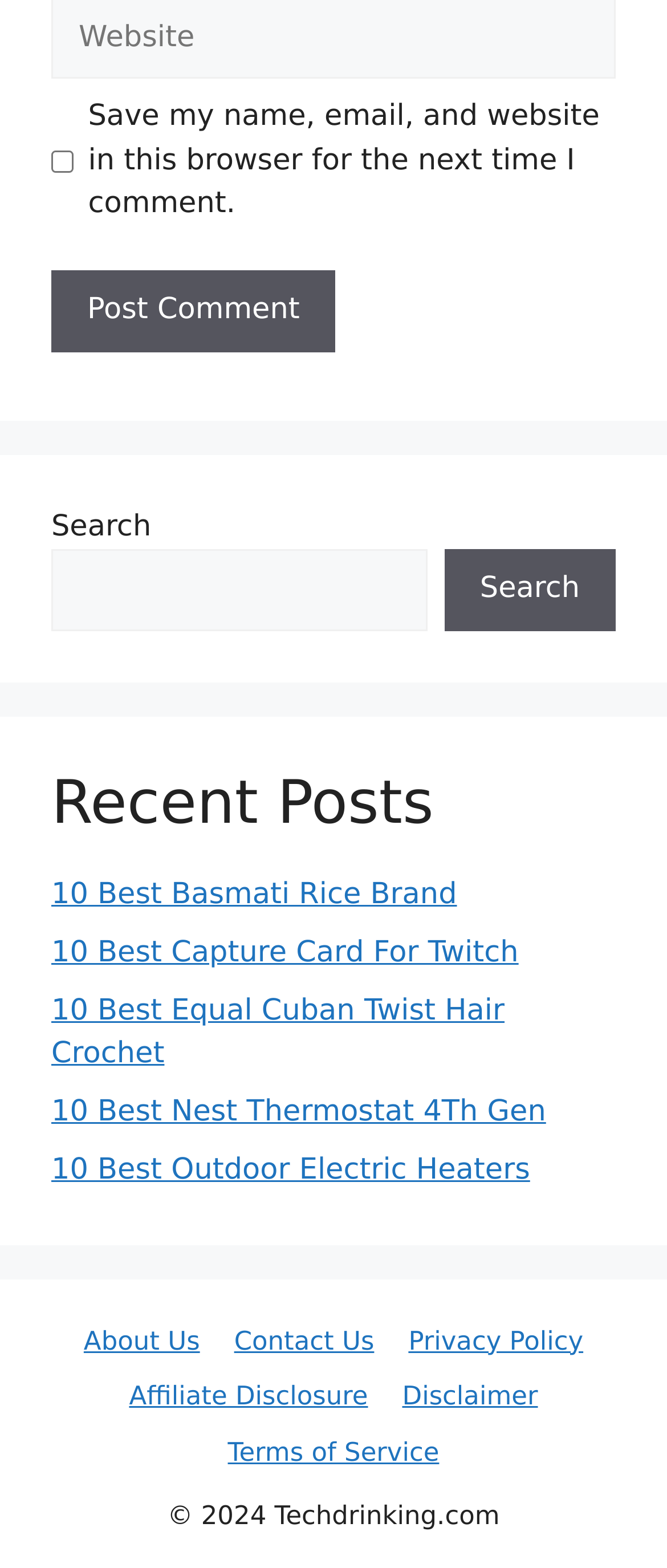Locate the bounding box coordinates of the clickable area needed to fulfill the instruction: "Post a comment".

[0.077, 0.172, 0.503, 0.224]